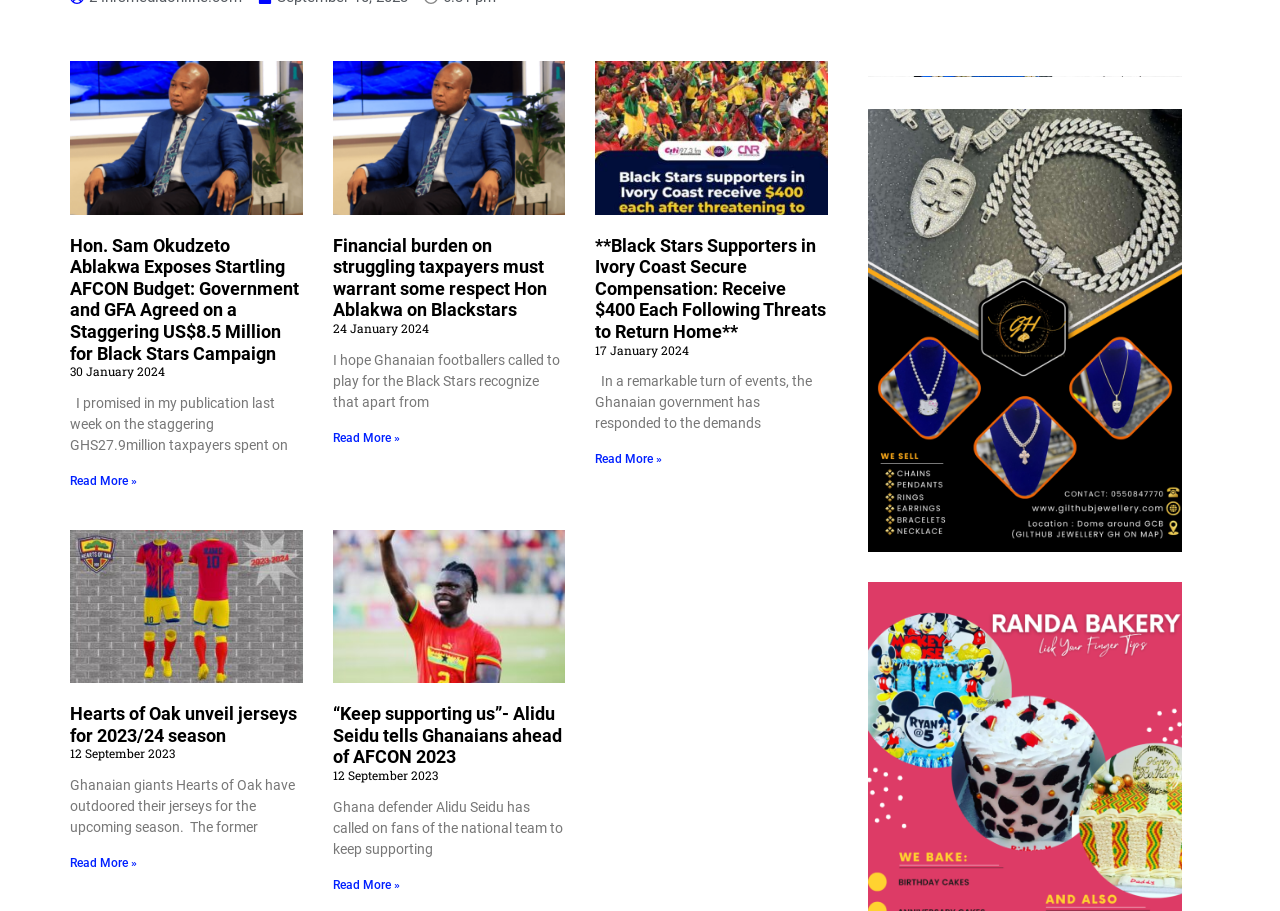Please provide the bounding box coordinate of the region that matches the element description: Read More ». Coordinates should be in the format (top-left x, top-left y, bottom-right x, bottom-right y) and all values should be between 0 and 1.

[0.055, 0.94, 0.107, 0.955]